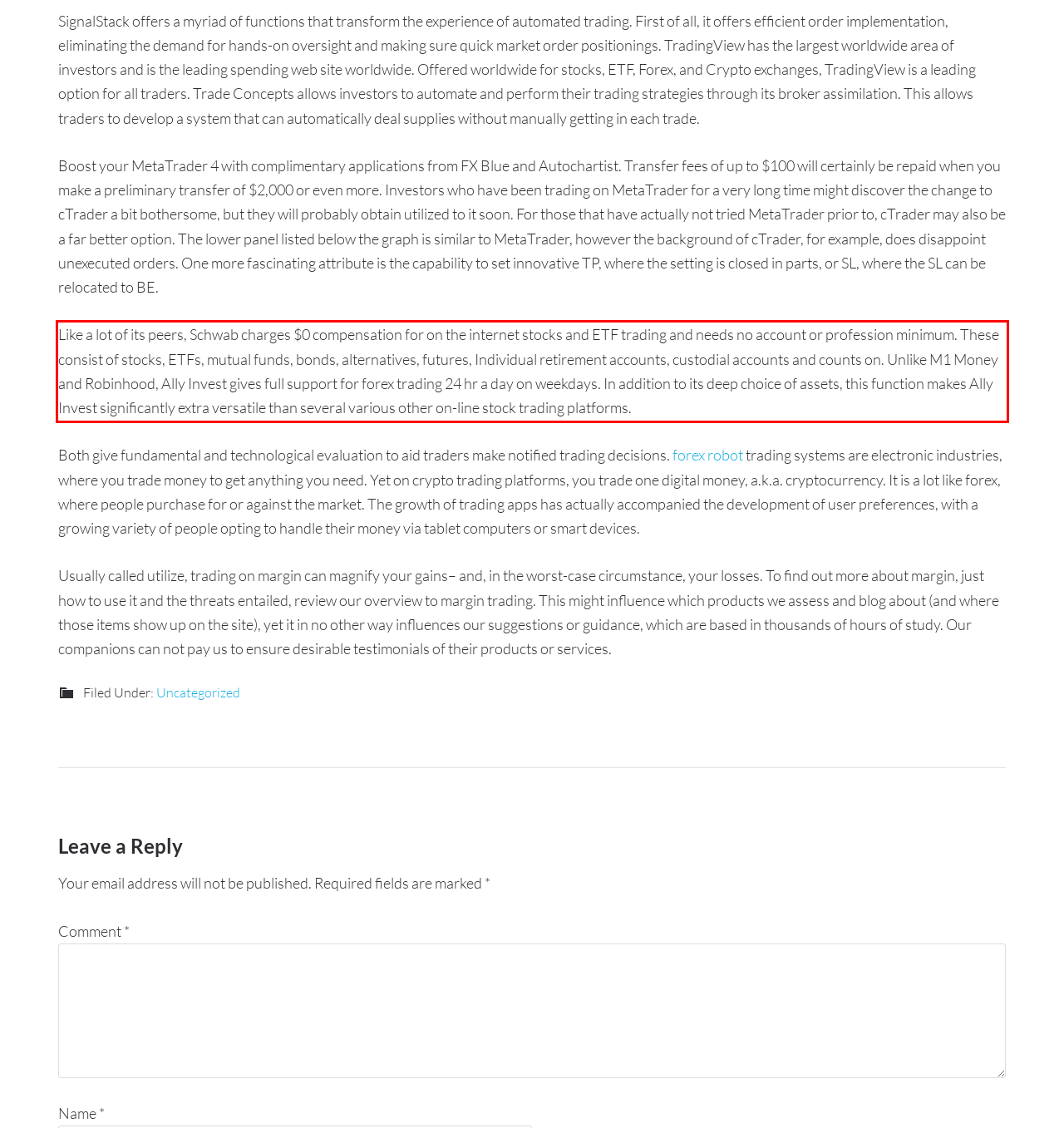Please perform OCR on the UI element surrounded by the red bounding box in the given webpage screenshot and extract its text content.

Like a lot of its peers, Schwab charges $0 compensation for on the internet stocks and ETF trading and needs no account or profession minimum. These consist of stocks, ETFs, mutual funds, bonds, alternatives, futures, Individual retirement accounts, custodial accounts and counts on. Unlike M1 Money and Robinhood, Ally Invest gives full support for forex trading 24 hr a day on weekdays. In addition to its deep choice of assets, this function makes Ally Invest significantly extra versatile than several various other on-line stock trading platforms.